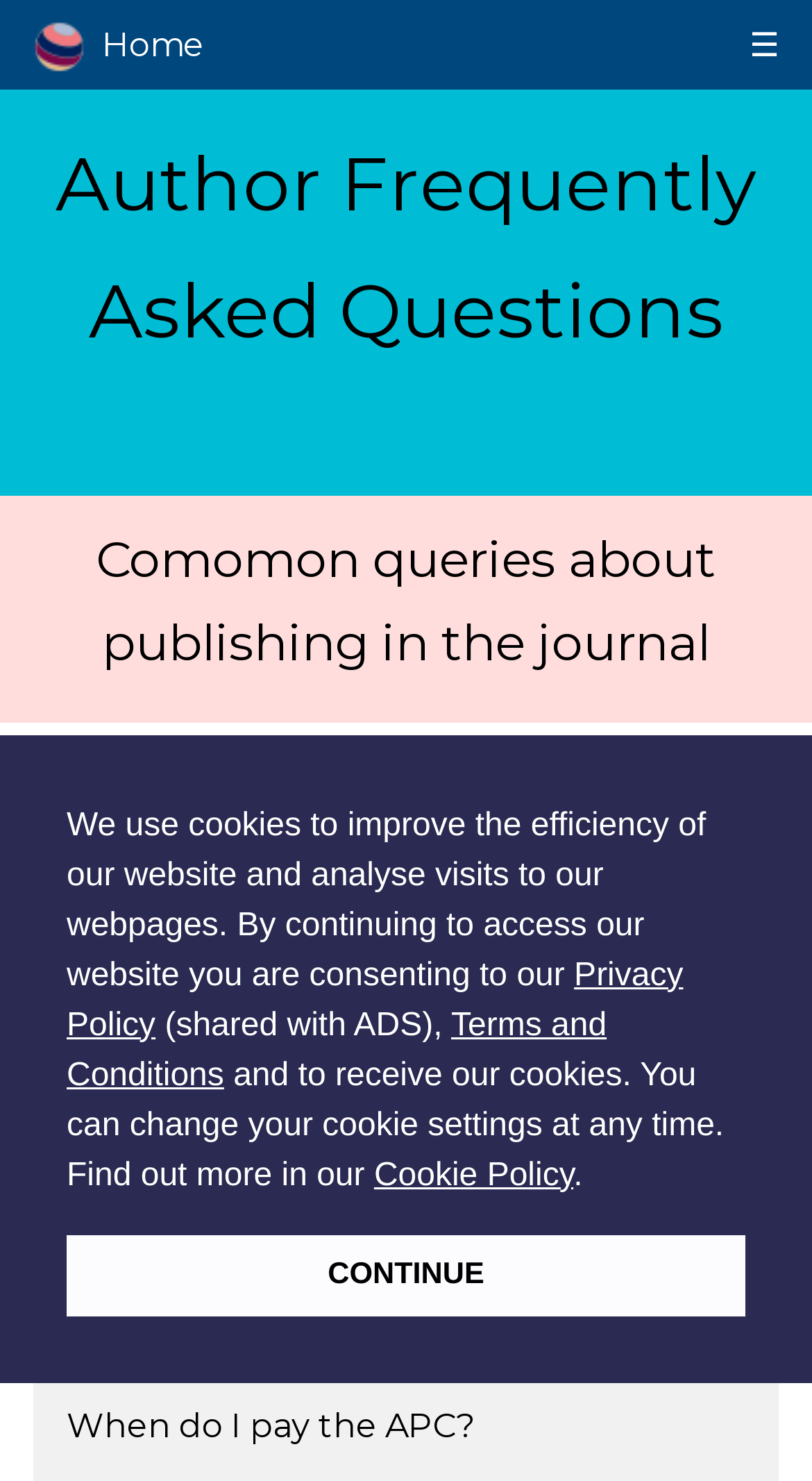Identify the bounding box coordinates for the UI element described as follows: Terms and Conditions. Use the format (top-left x, top-left y, bottom-right x, bottom-right y) and ensure all values are floating point numbers between 0 and 1.

[0.082, 0.68, 0.747, 0.738]